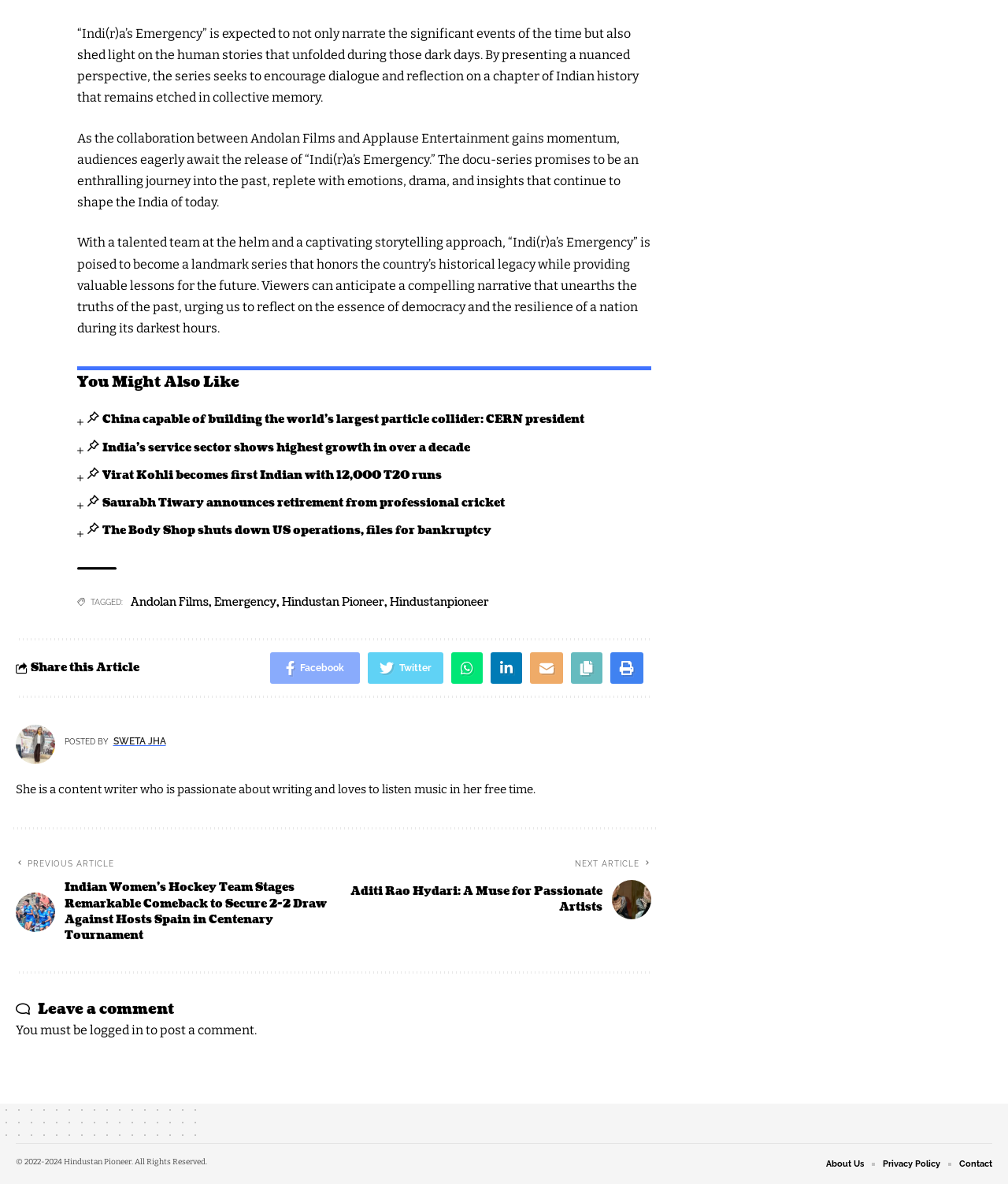Identify the bounding box coordinates for the UI element described as: "Hindustan Pioneer". The coordinates should be provided as four floats between 0 and 1: [left, top, right, bottom].

[0.28, 0.502, 0.381, 0.515]